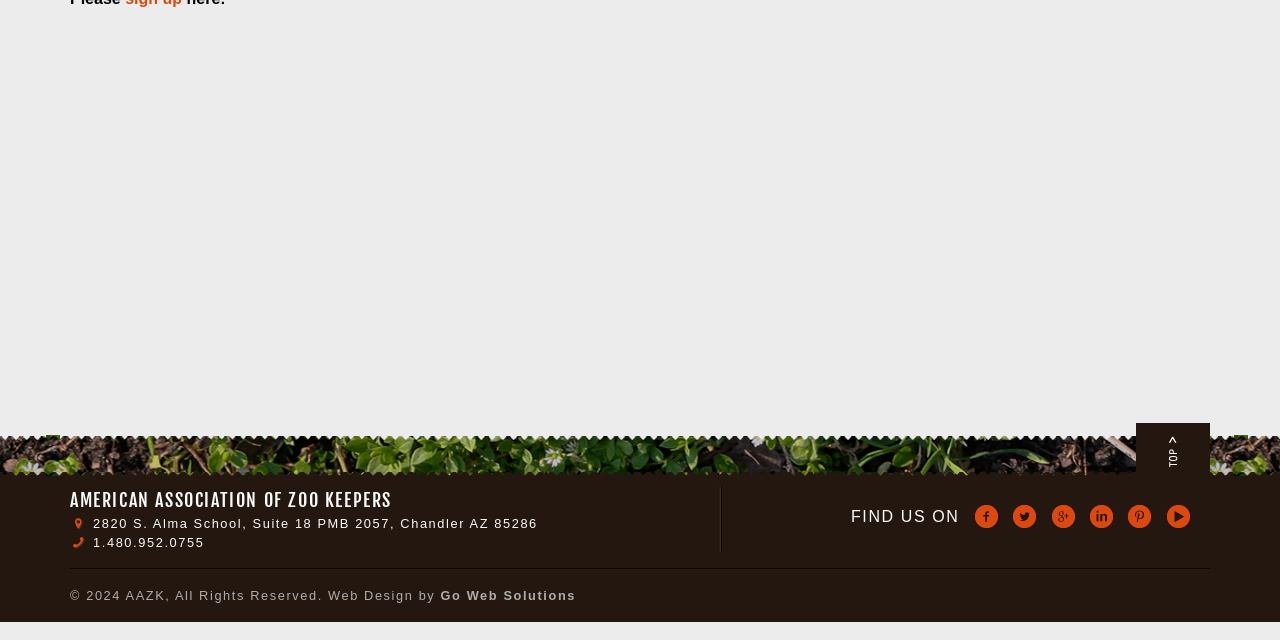Provide the bounding box coordinates of the HTML element described as: "Go Web Solutions". The bounding box coordinates should be four float numbers between 0 and 1, i.e., [left, top, right, bottom].

[0.344, 0.919, 0.45, 0.943]